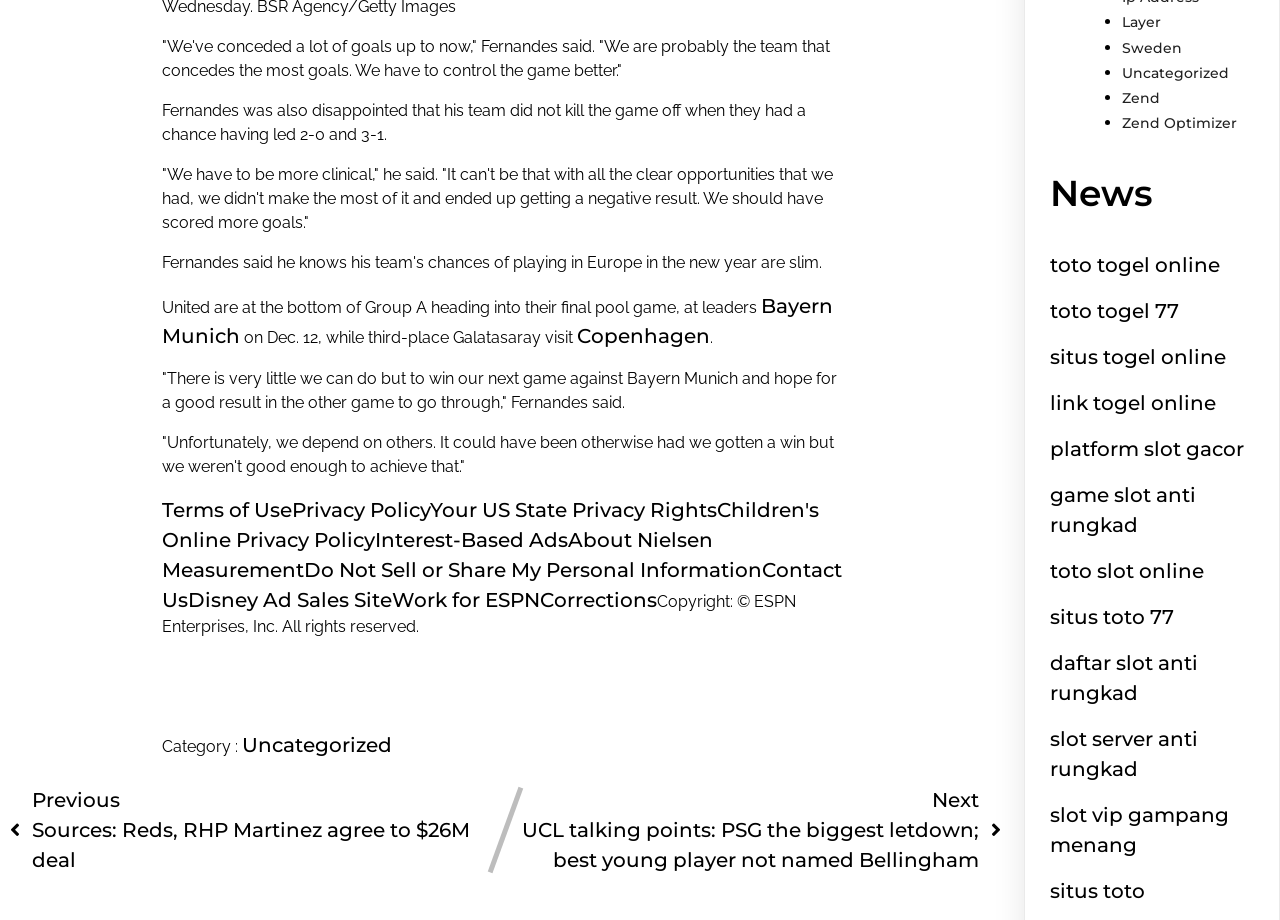Determine the bounding box coordinates for the clickable element required to fulfill the instruction: "Click on the link to Bayern Munich". Provide the coordinates as four float numbers between 0 and 1, i.e., [left, top, right, bottom].

[0.126, 0.32, 0.651, 0.378]